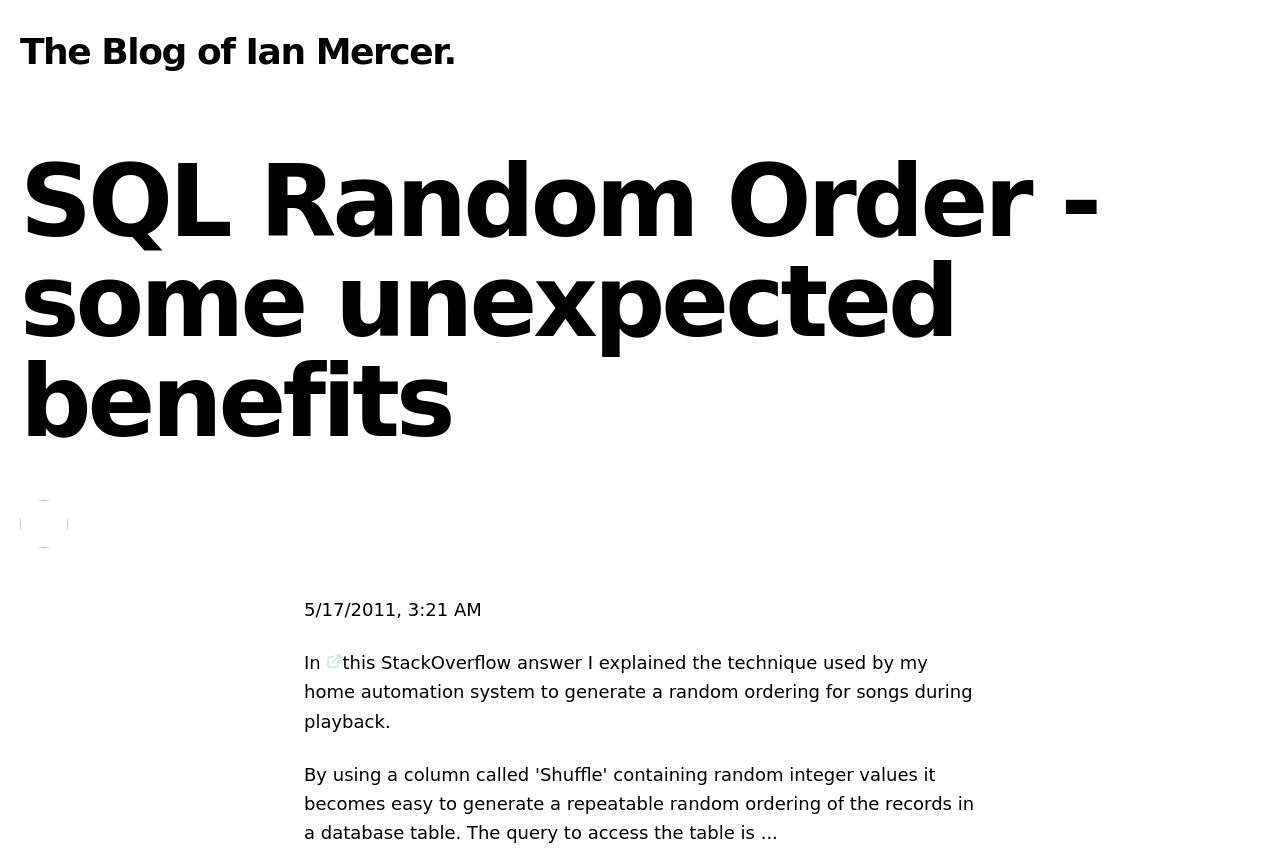Please answer the following question using a single word or phrase: 
What is the author of the blog?

Ian Mercer